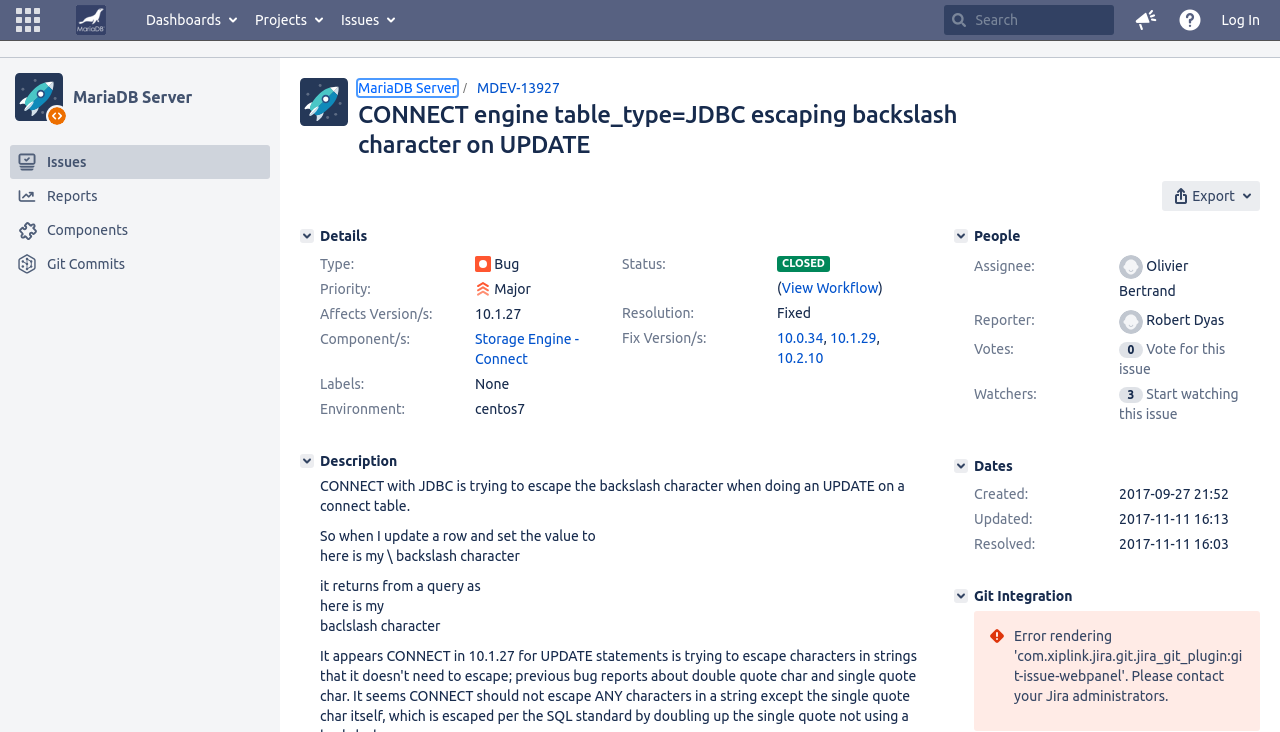Locate the bounding box coordinates of the area you need to click to fulfill this instruction: 'Search for issues'. The coordinates must be in the form of four float numbers ranging from 0 to 1: [left, top, right, bottom].

[0.737, 0.007, 0.87, 0.048]